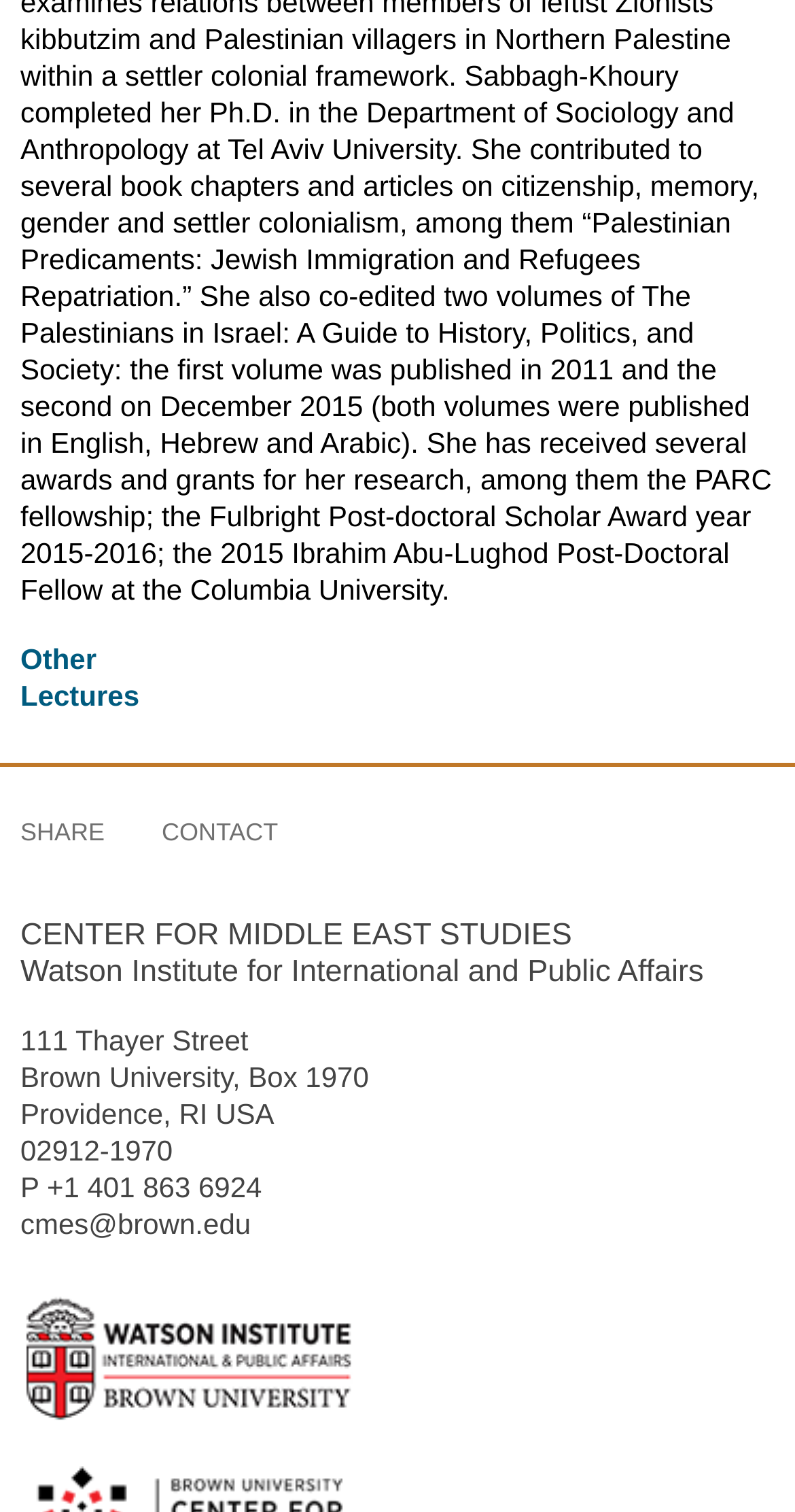Provide your answer in a single word or phrase: 
What is the name of the institute?

CENTER FOR MIDDLE EAST STUDIES